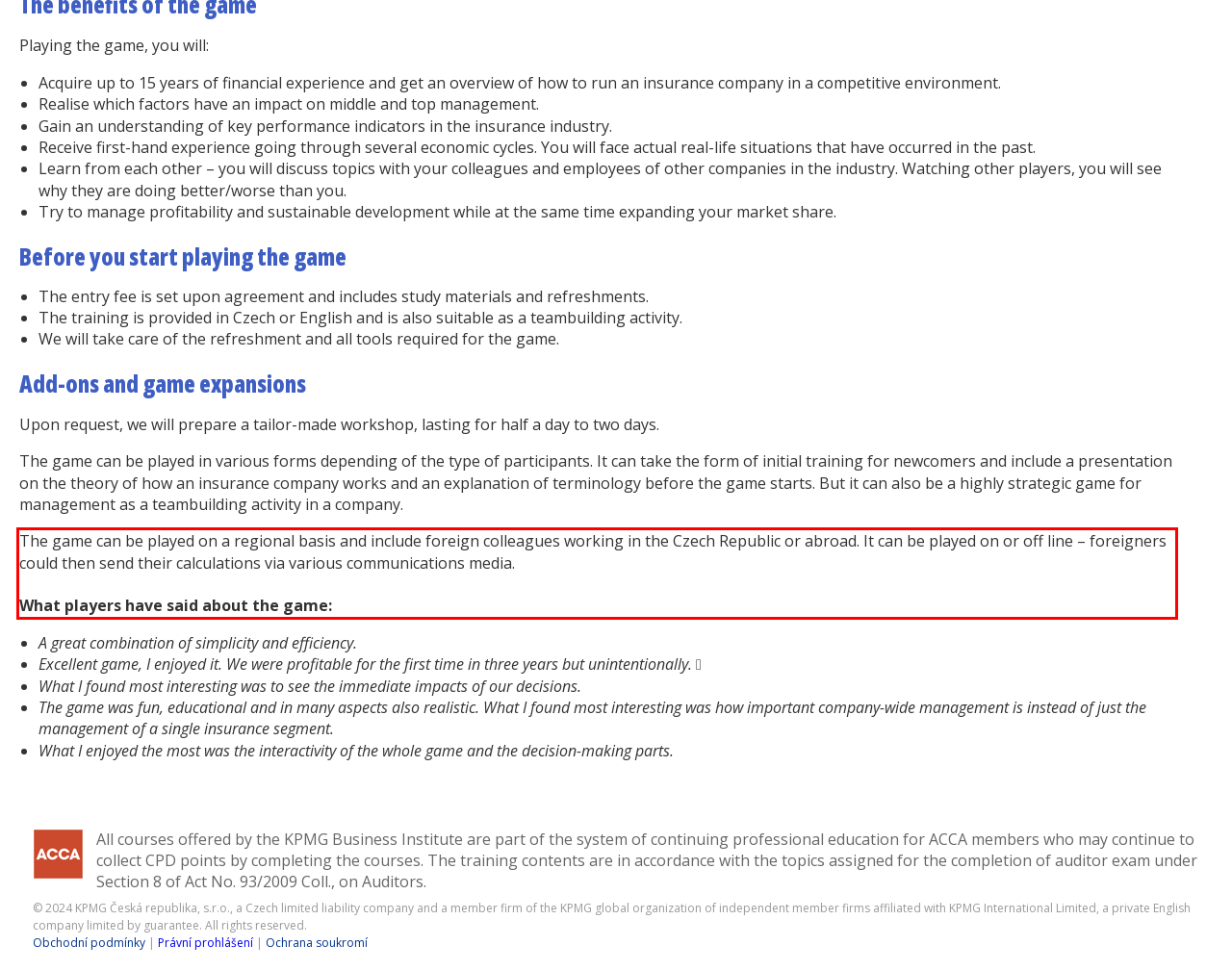Using the provided webpage screenshot, identify and read the text within the red rectangle bounding box.

The game can be played on a regional basis and include foreign colleagues working in the Czech Republic or abroad. It can be played on or off line – foreigners could then send their calculations via various communications media. What players have said about the game: